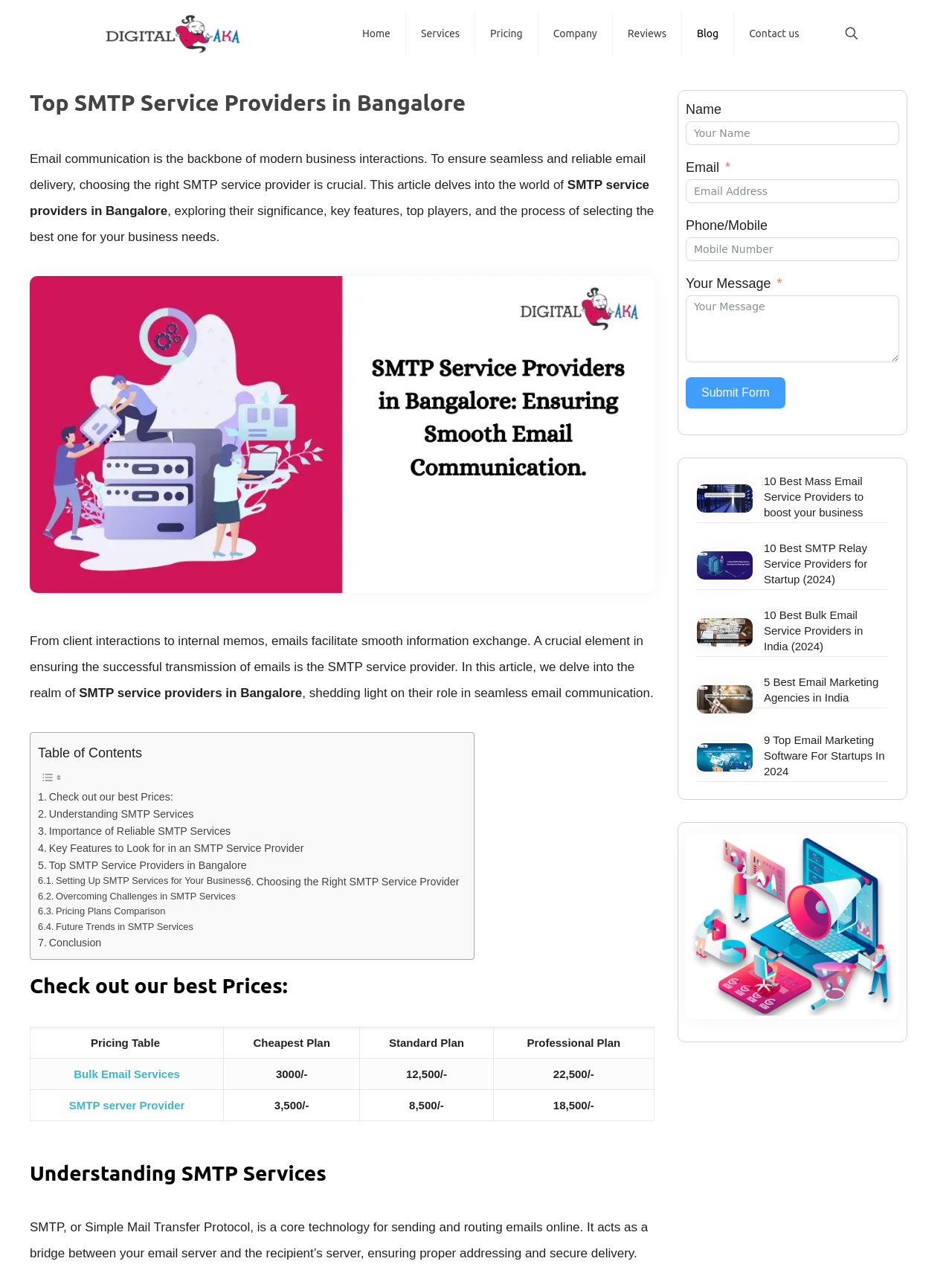Find the bounding box coordinates for the area that should be clicked to accomplish the instruction: "Read more about 'SMTP Relay Service Providers'".

[0.732, 0.425, 0.933, 0.465]